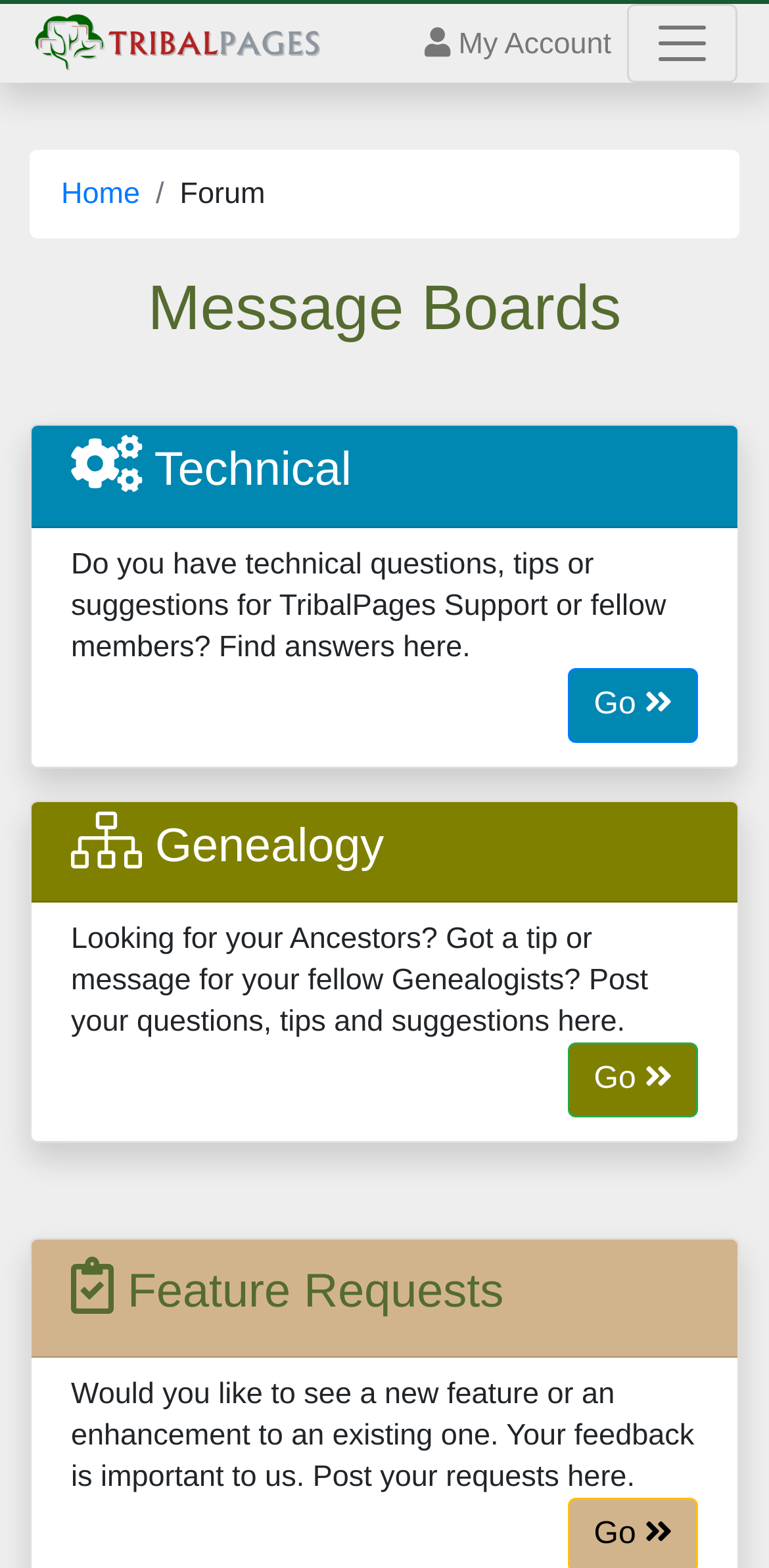Determine the bounding box for the HTML element described here: "My Account". The coordinates should be given as [left, top, right, bottom] with each number being a float between 0 and 1.

[0.552, 0.004, 0.795, 0.051]